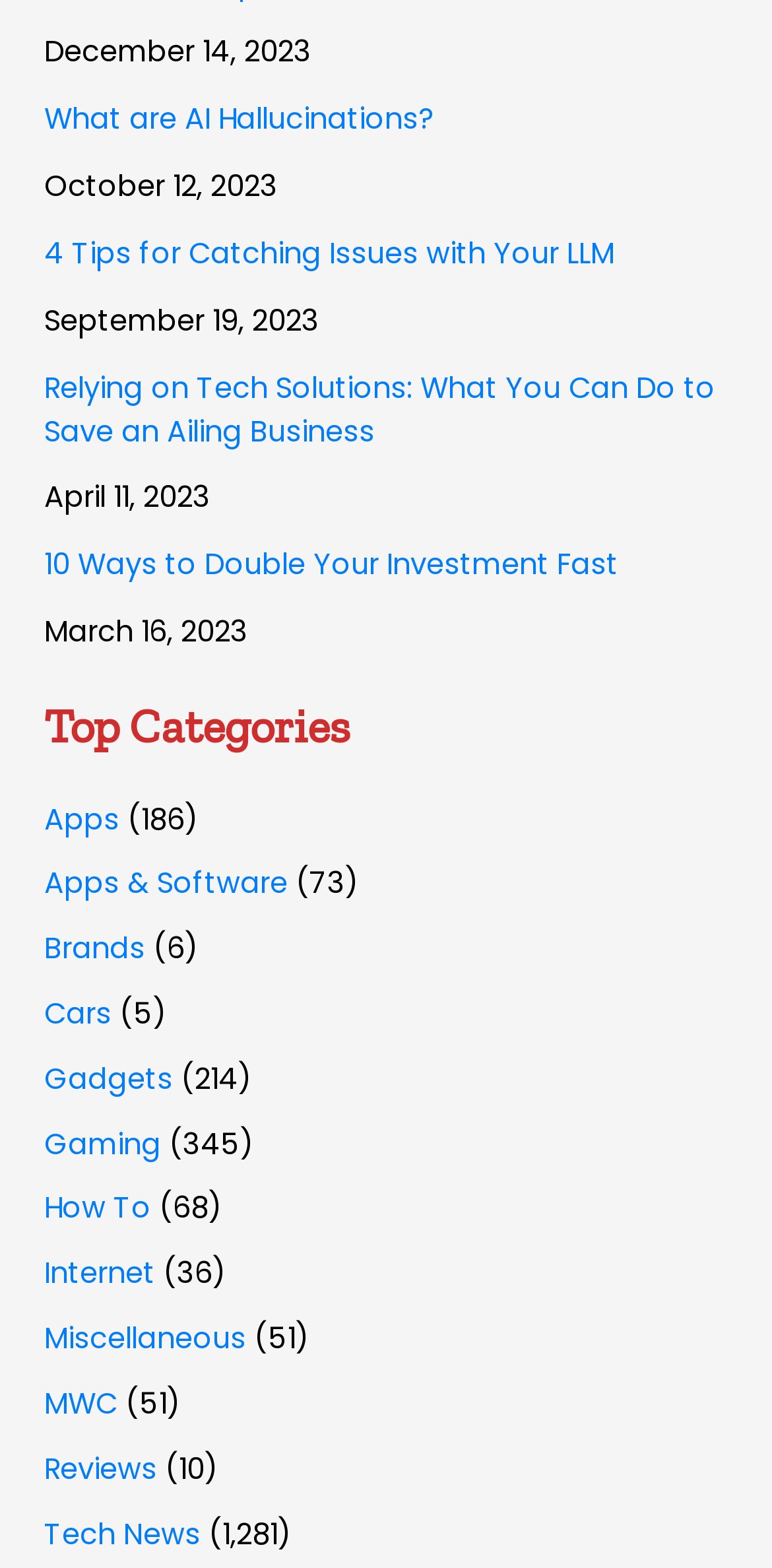Can you show the bounding box coordinates of the region to click on to complete the task described in the instruction: "Explore 'Gaming'"?

[0.058, 0.717, 0.209, 0.742]